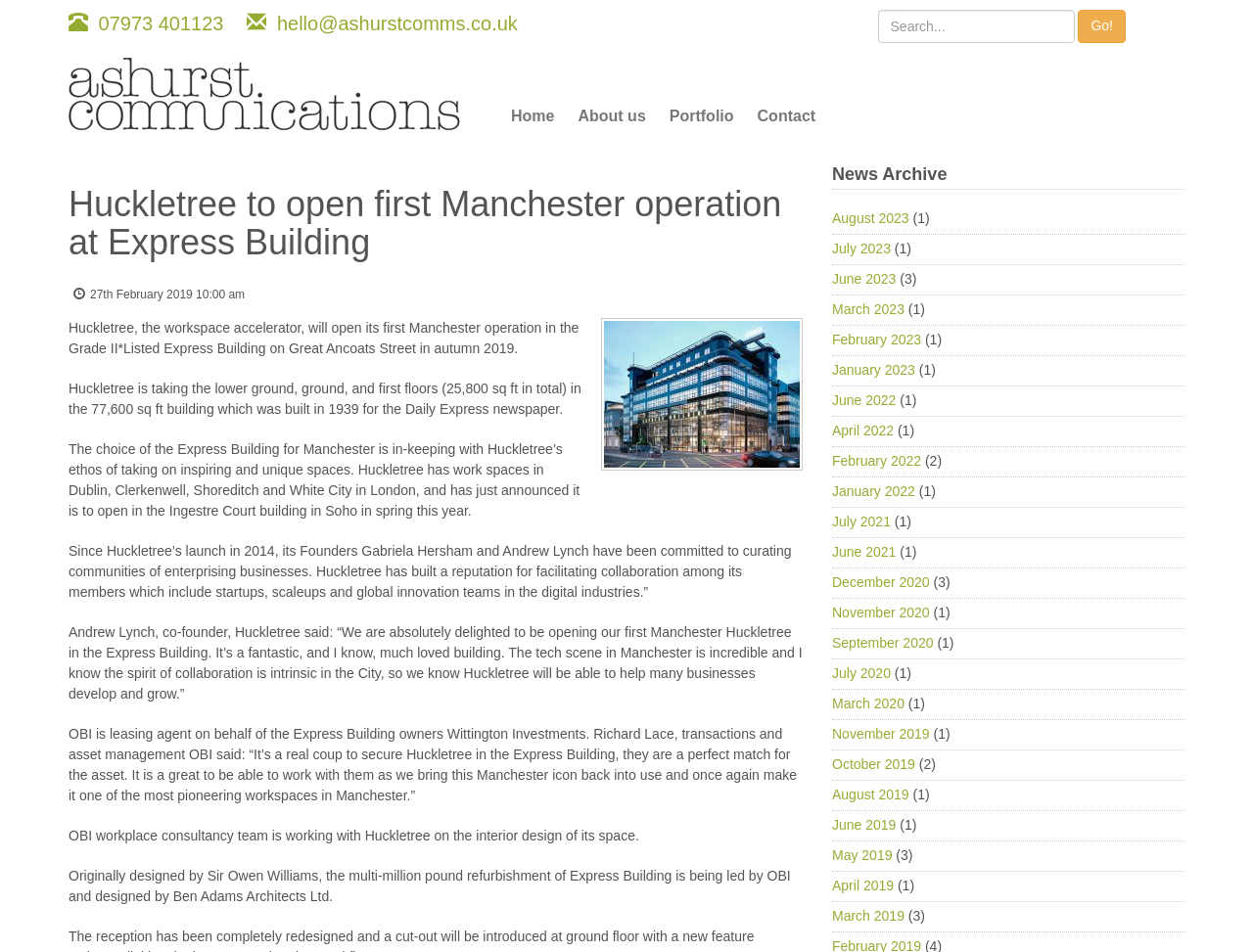How many square feet will Huckletree occupy in the Express Building?
Please provide a detailed and comprehensive answer to the question.

The webpage states that Huckletree is taking the lower ground, ground, and first floors (25,800 sq ft in total) in the 77,600 sq ft building.